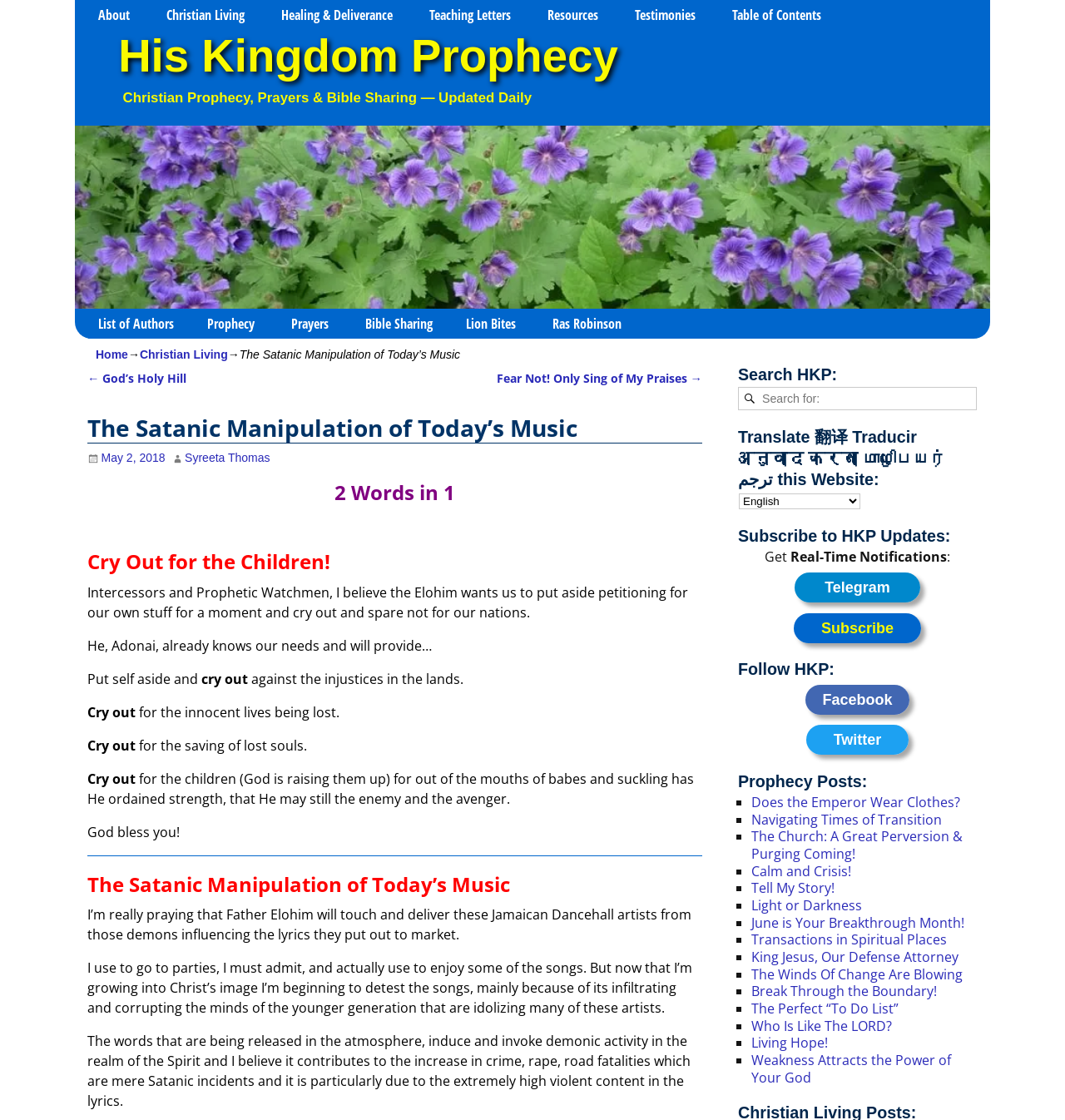What is the name of the website?
Kindly answer the question with as much detail as you can.

I determined the answer by looking at the heading 'His Kingdom Prophecy' which is located at the top of the webpage, indicating that it is the name of the website.